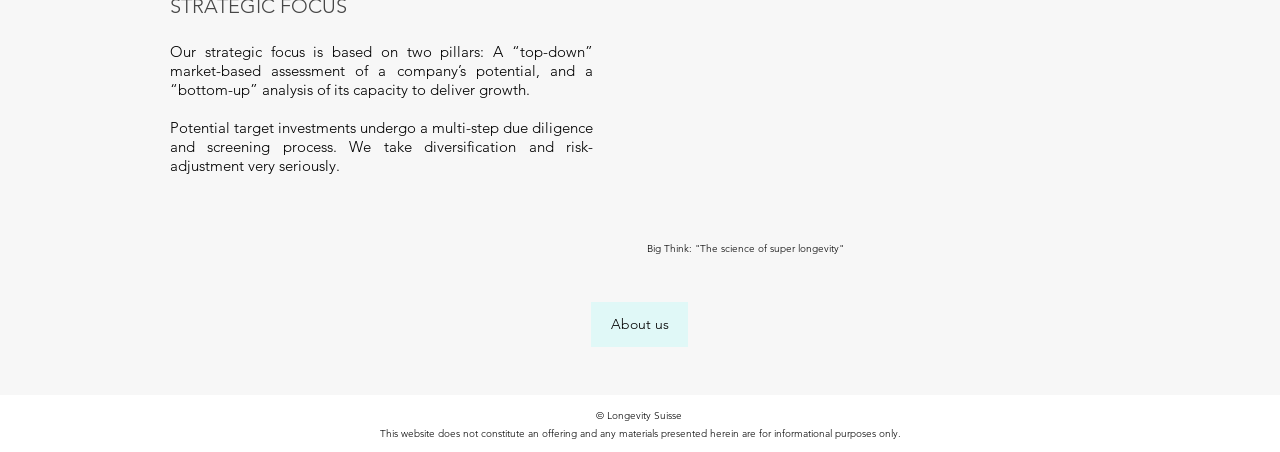Given the description "About us", provide the bounding box coordinates of the corresponding UI element.

[0.462, 0.669, 0.538, 0.768]